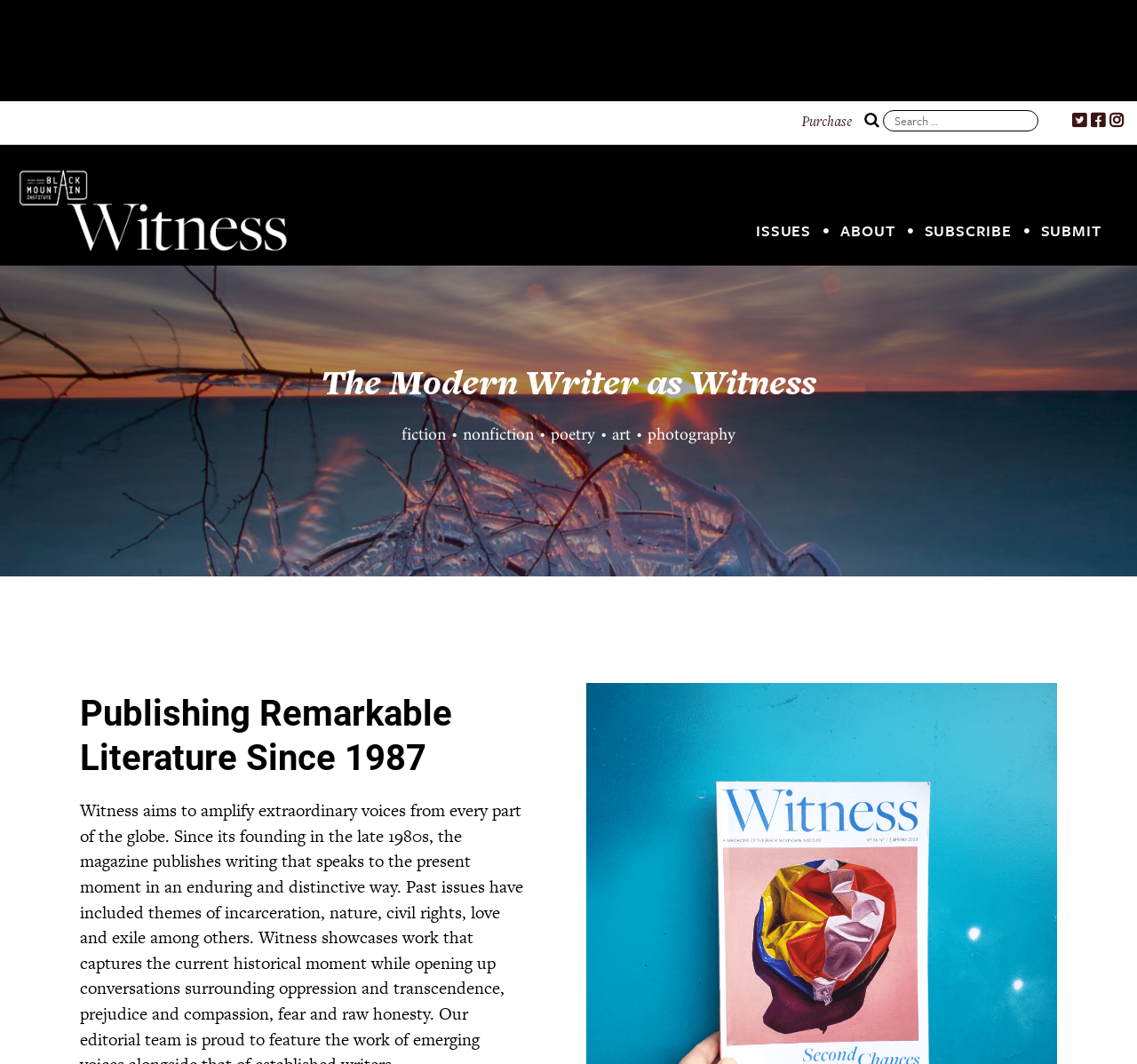Give a comprehensive overview of the webpage, including key elements.

The webpage appears to be the homepage of Witness Magazine, a literary publication that aims to amplify extraordinary voices from around the world. At the top right corner, there are four social media links, represented by icons, and a search box with a "Search" button next to it. Below the search box, there is a "Purchase" link.

On the top left, the magazine's logo, "Witness Magazine", is displayed as an image, accompanied by a link to the magazine's homepage. Below the logo, there is a main navigation menu with links to "ISSUES", "ABOUT", "SUBSCRIBE", and "SUBMIT".

The main content of the page is divided into sections. The first section has a heading "The Modern Writer as Witness" and a subheading that lists the types of content published by the magazine, including fiction, nonfiction, poetry, art, and photography.

The second section has a heading "Publishing Remarkable Literature Since 1987" and a paragraph that describes the magazine's mission to amplify extraordinary voices from around the world, publishing writing that speaks to the present moment in an enduring and distinctive way.

There are also multiple groups of elements, labeled "1 / 6" to "6 / 6", that take up the majority of the page's space, but their contents are not specified in the accessibility tree.